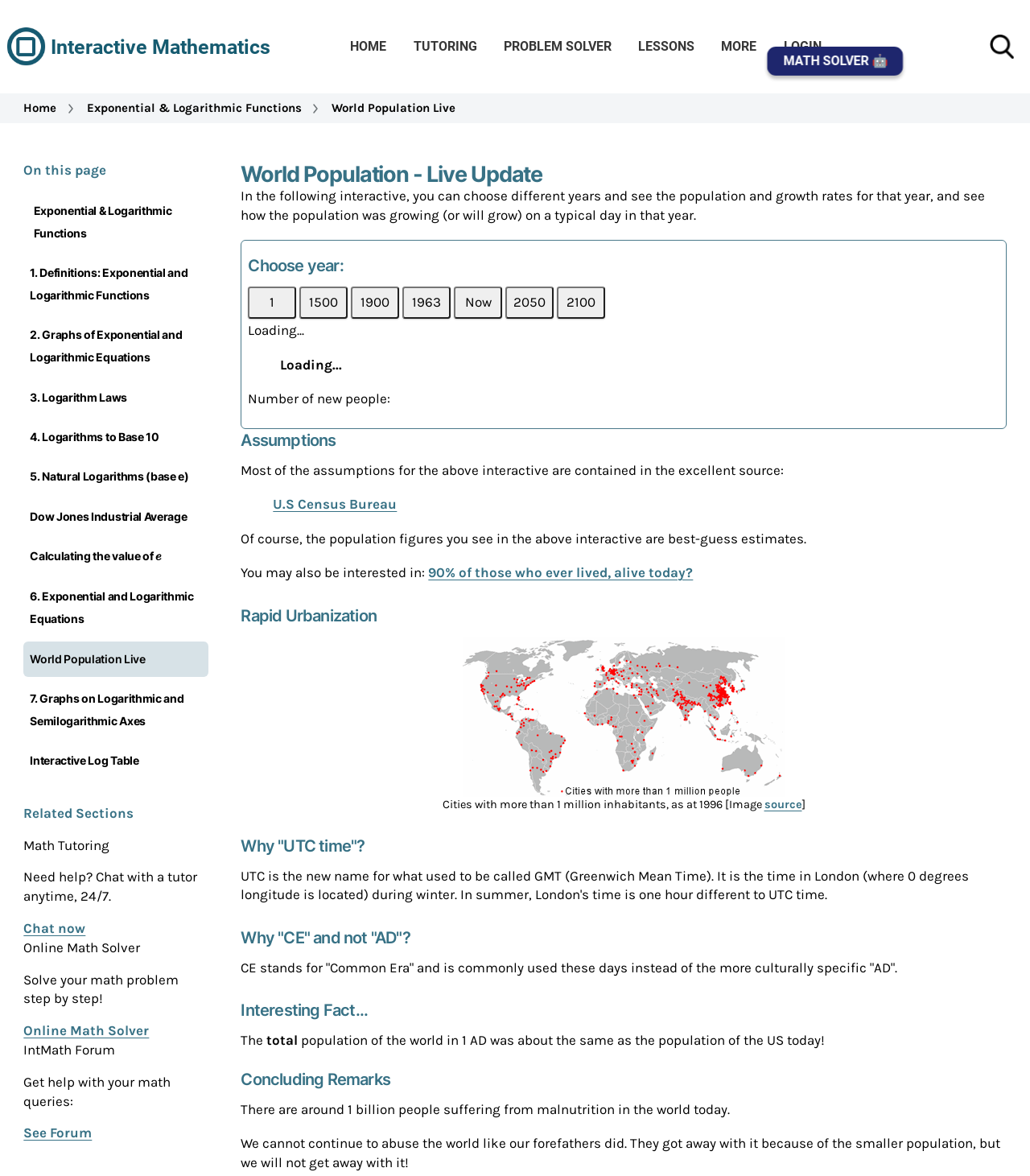What is the approximate population of the US today?
Based on the screenshot, give a detailed explanation to answer the question.

According to an interesting fact mentioned on the webpage, the total population of the world in 1 AD was about the same as the population of the US today, which is approximately 1 billion people.